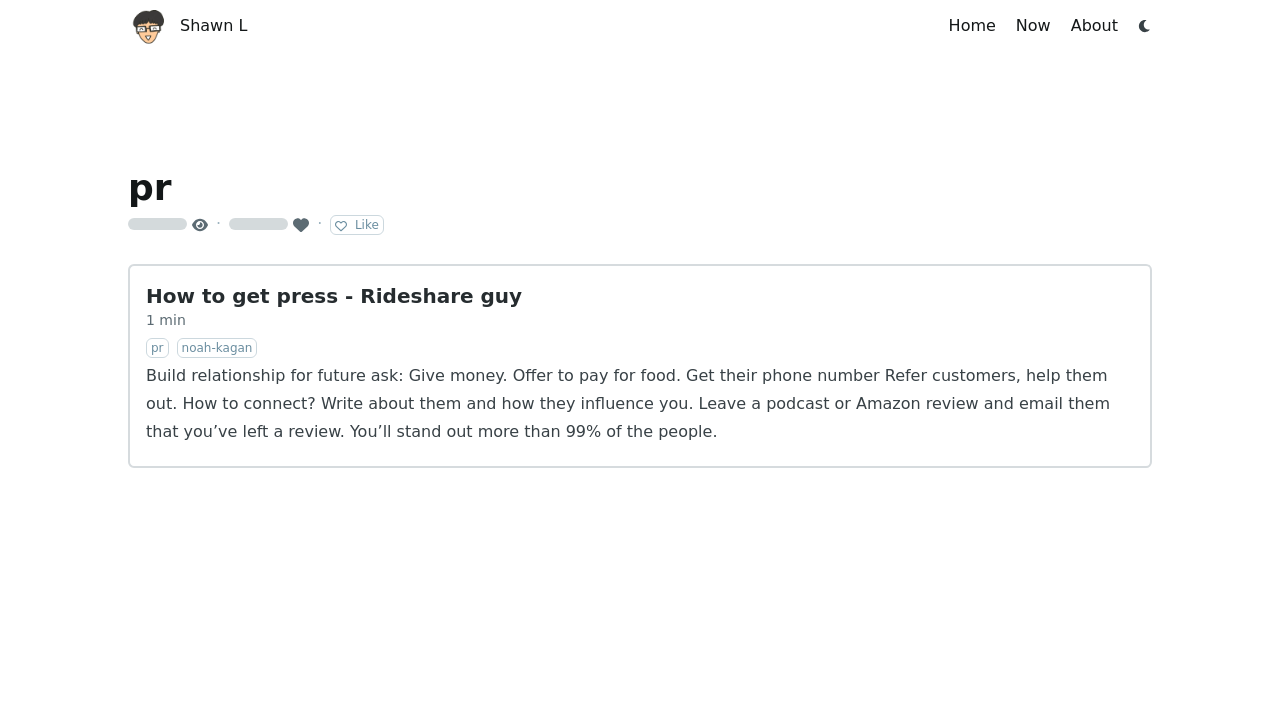Find the bounding box coordinates of the element to click in order to complete the given instruction: "View about me page."

[0.836, 0.019, 0.873, 0.053]